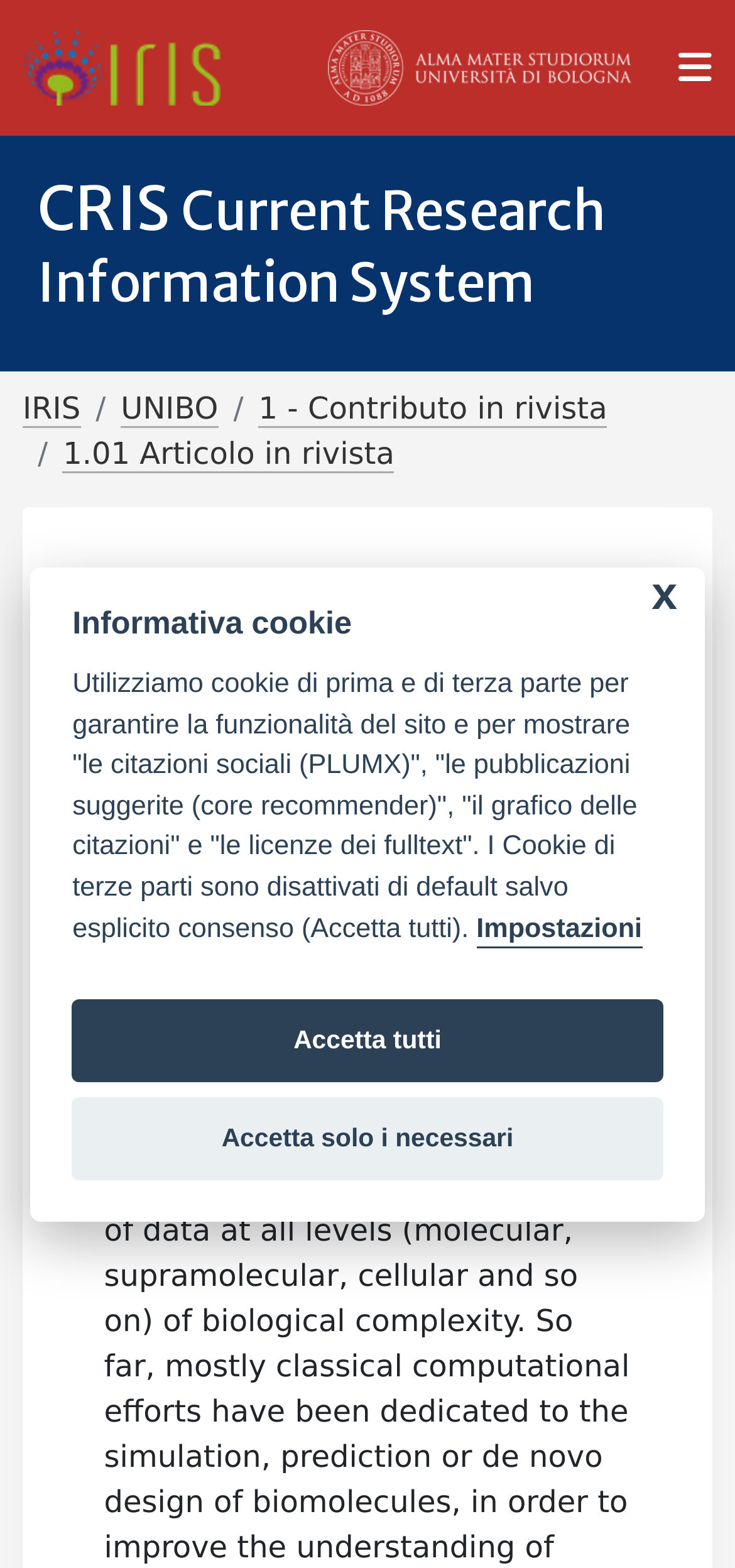Locate the bounding box coordinates of the area where you should click to accomplish the instruction: "show navigation menu".

[0.923, 0.031, 0.969, 0.055]